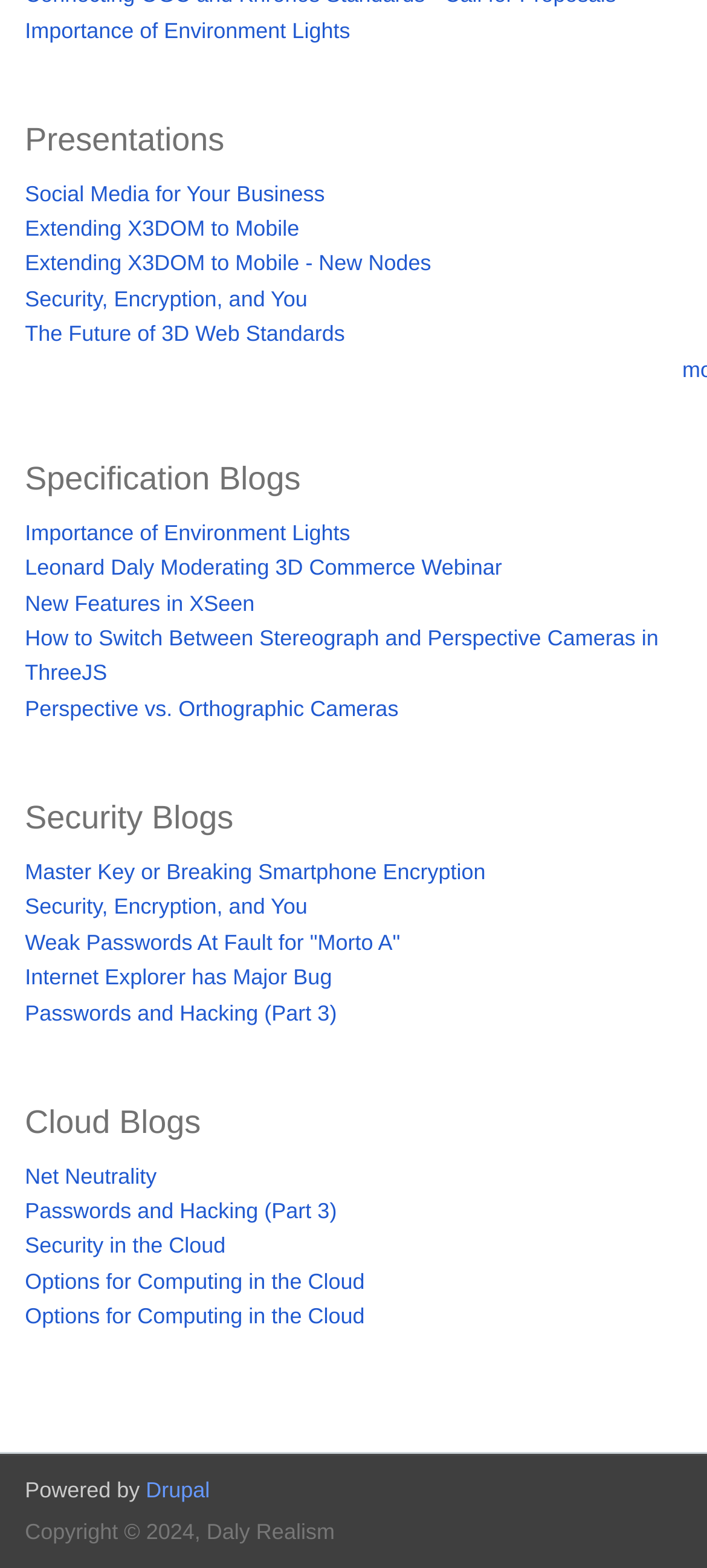Determine the bounding box coordinates for the clickable element required to fulfill the instruction: "Check 'Copyright © 2024, Daly Realism'". Provide the coordinates as four float numbers between 0 and 1, i.e., [left, top, right, bottom].

[0.035, 0.969, 0.473, 0.985]